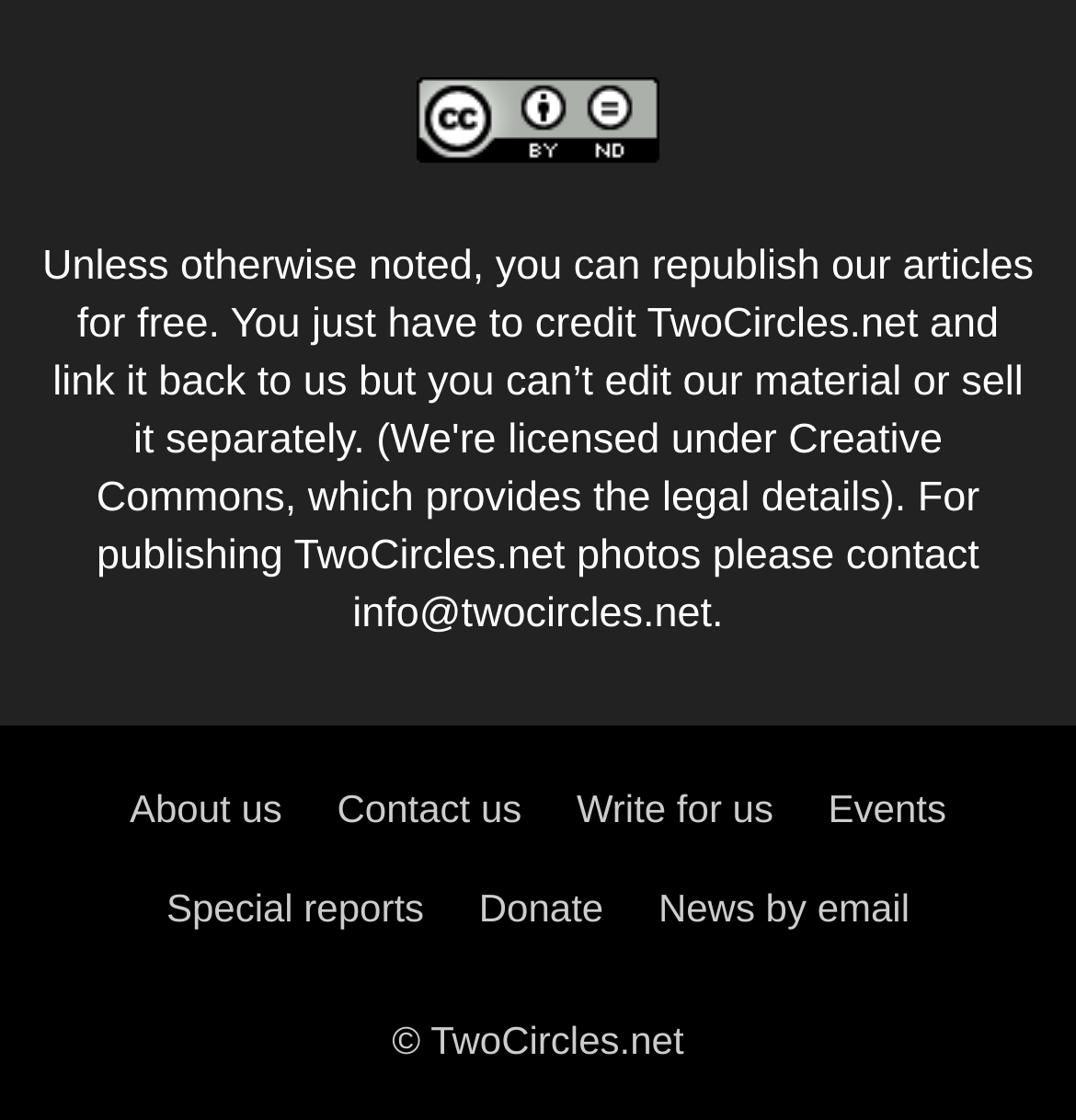Answer the following query with a single word or phrase:
What are the main sections of the website?

About us, Contact us, etc.